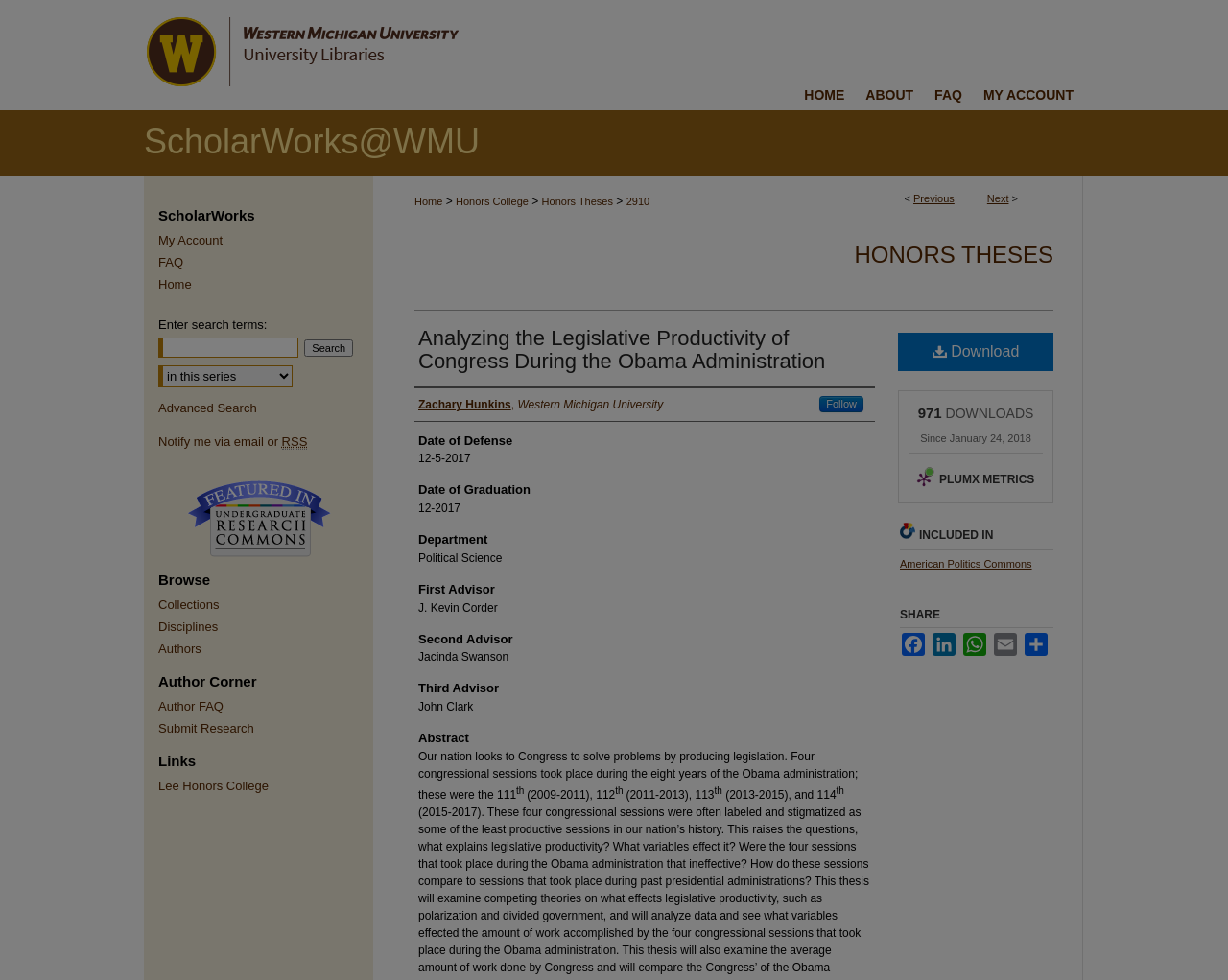Determine the bounding box coordinates for the area you should click to complete the following instruction: "Click on the 'HOME' link".

[0.643, 0.09, 0.696, 0.114]